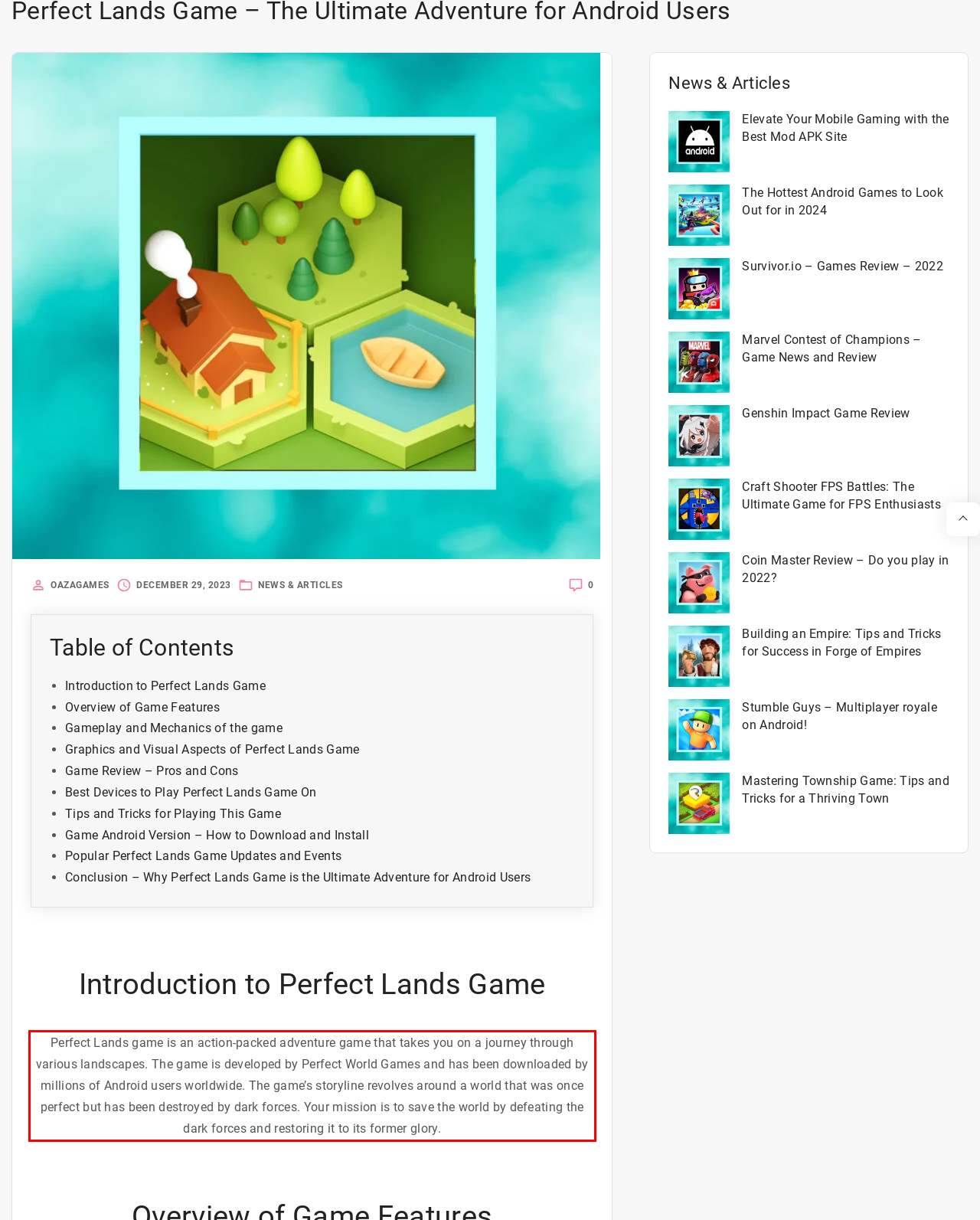Given a screenshot of a webpage, locate the red bounding box and extract the text it encloses.

Perfect Lands game is an action-packed adventure game that takes you on a journey through various landscapes. The game is developed by Perfect World Games and has been downloaded by millions of Android users worldwide. The game’s storyline revolves around a world that was once perfect but has been destroyed by dark forces. Your mission is to save the world by defeating the dark forces and restoring it to its former glory.